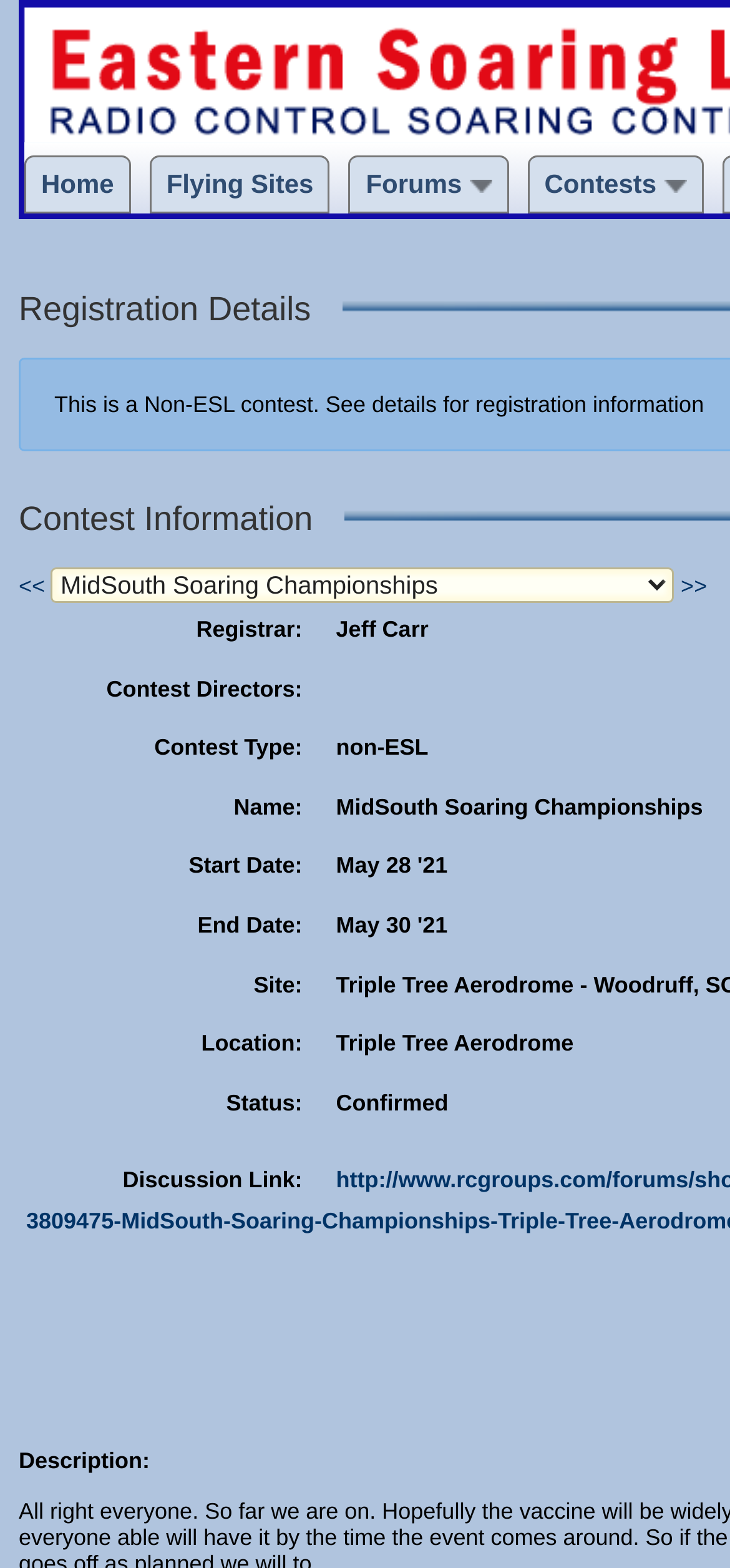Please analyze the image and give a detailed answer to the question:
Who is the registrar of the contest?

I found the answer by looking at the 'Registrar:' label and its corresponding text, which is 'Jeff Carr'.